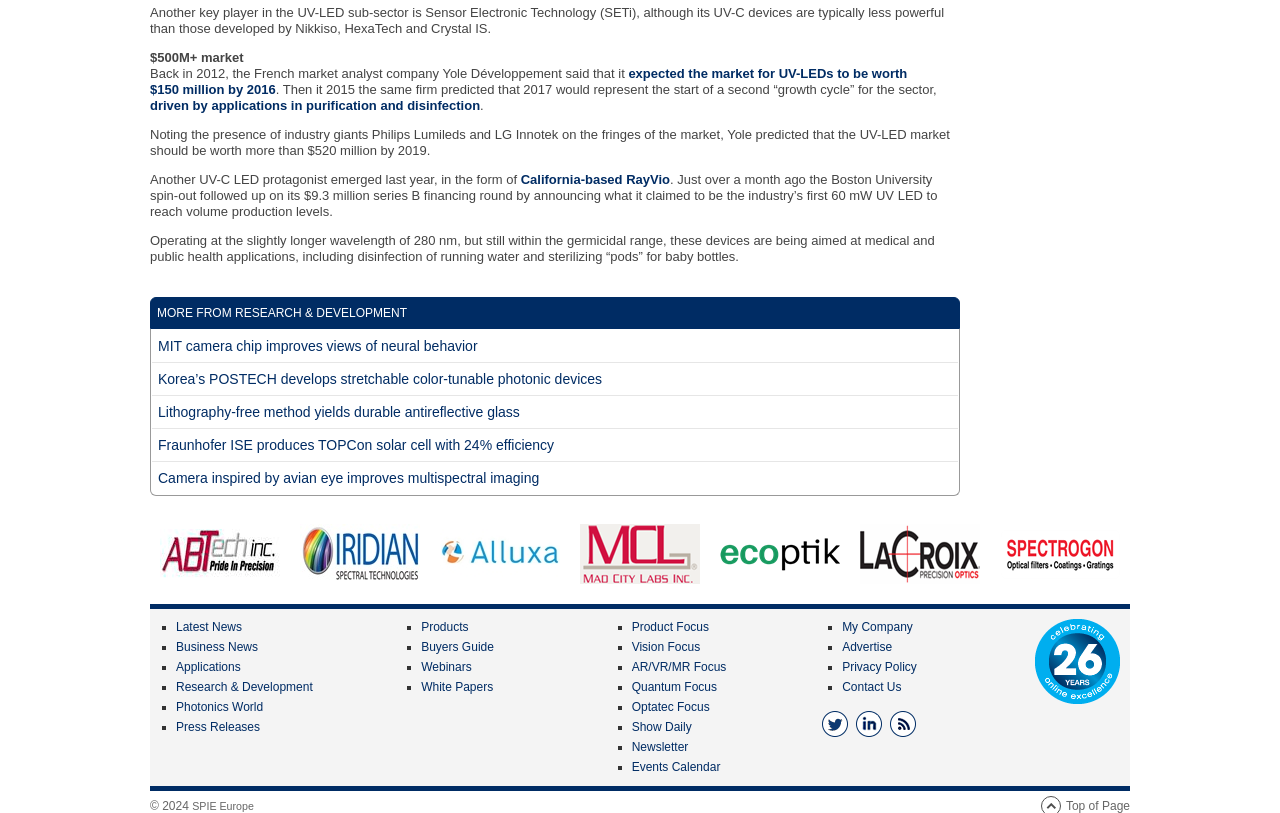Identify the bounding box coordinates of the element to click to follow this instruction: 'Visit the website of 'ABTech''. Ensure the coordinates are four float values between 0 and 1, provided as [left, top, right, bottom].

[0.117, 0.651, 0.227, 0.712]